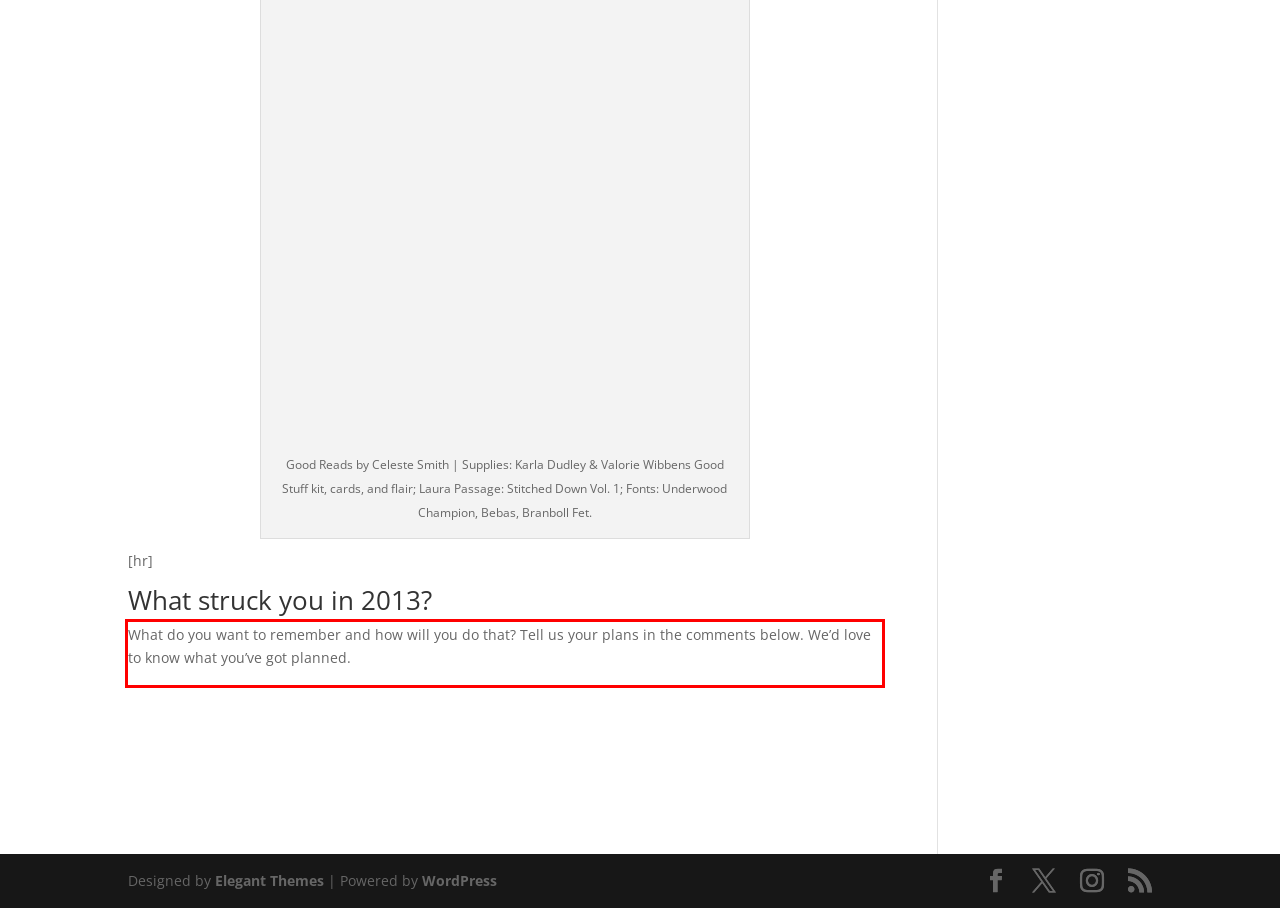You have a screenshot of a webpage, and there is a red bounding box around a UI element. Utilize OCR to extract the text within this red bounding box.

What do you want to remember and how will you do that? Tell us your plans in the comments below. We’d love to know what you’ve got planned.